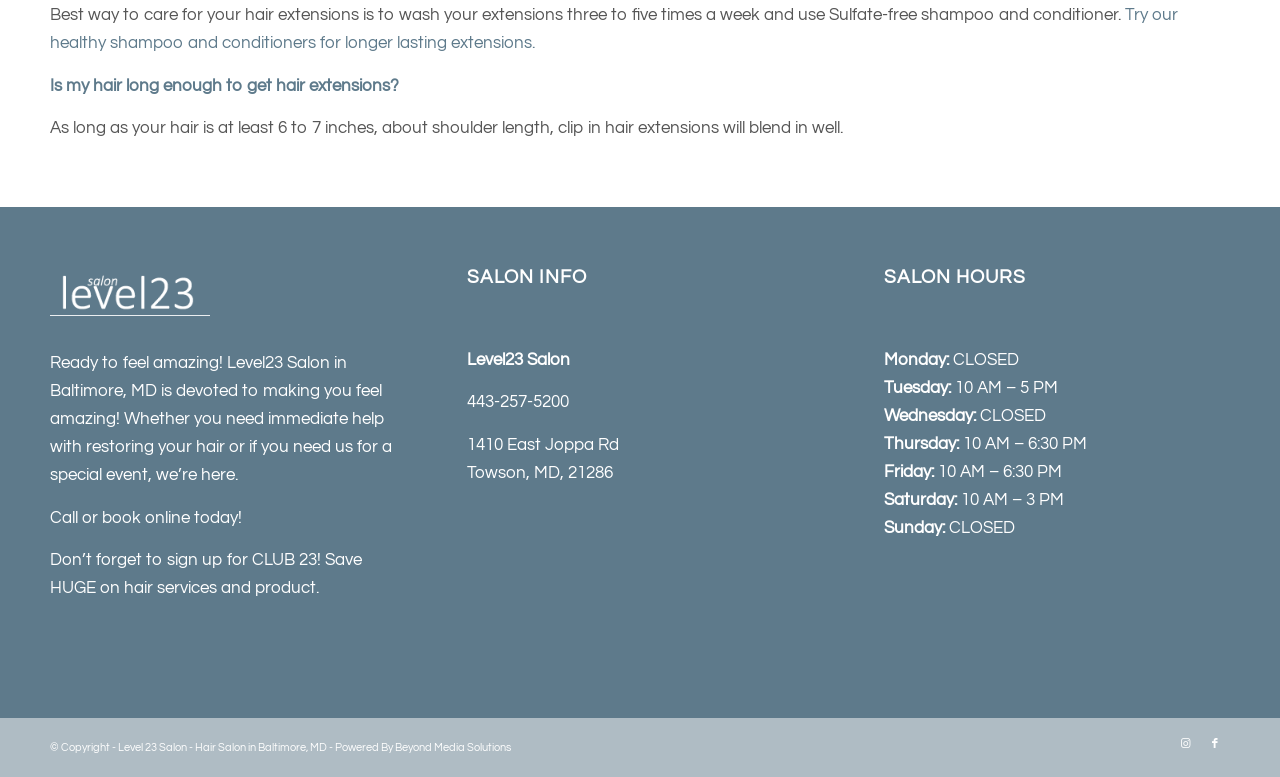Determine the bounding box coordinates for the UI element matching this description: "Spirits13".

None